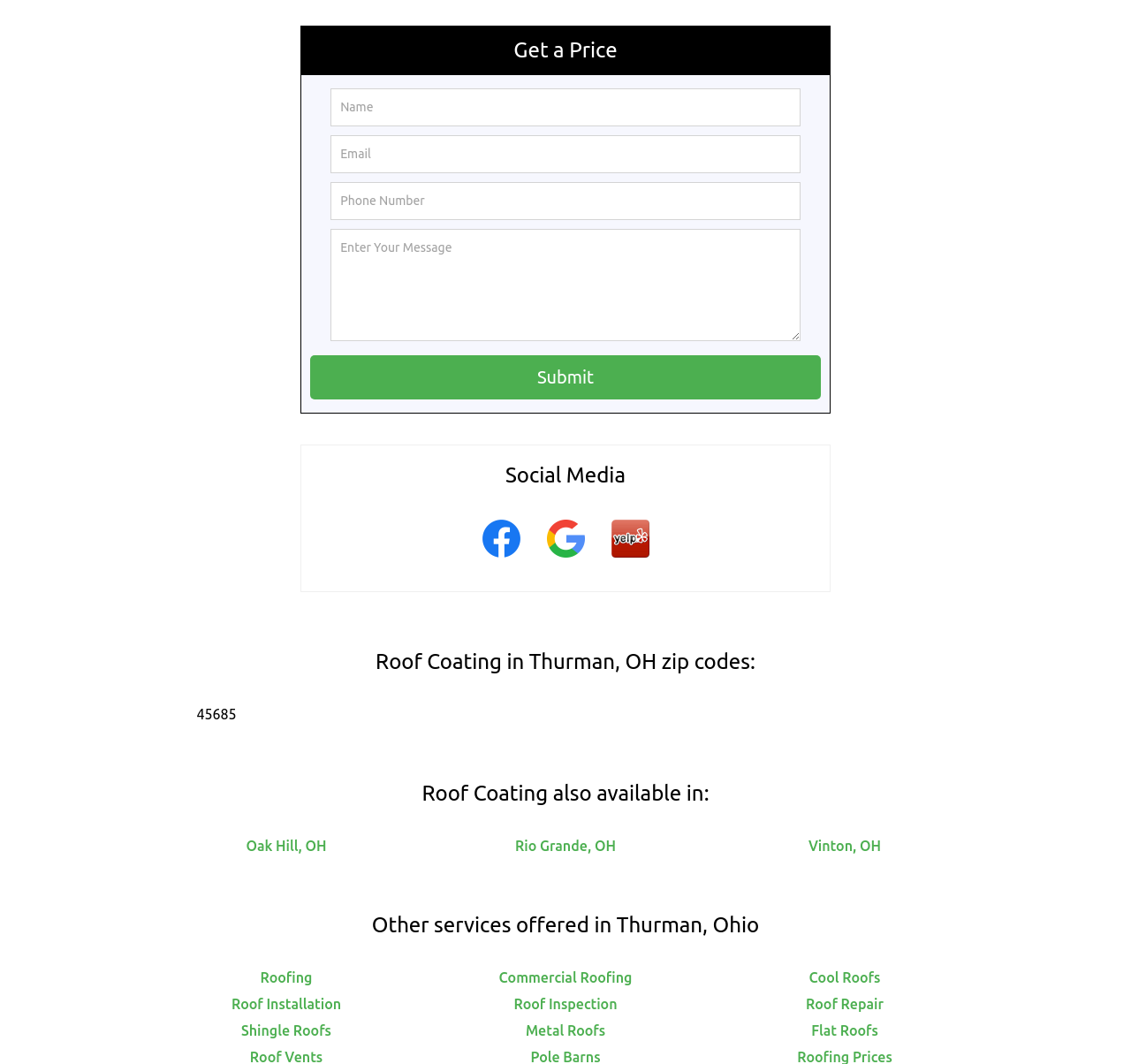What is the purpose of the form?
Based on the image, answer the question with as much detail as possible.

The form on the webpage is used to get a price quote, as indicated by the 'Get a Price' static text element at the top of the form. The form requires users to input their name, email, phone number, and message, and then submit it to receive a price quote.